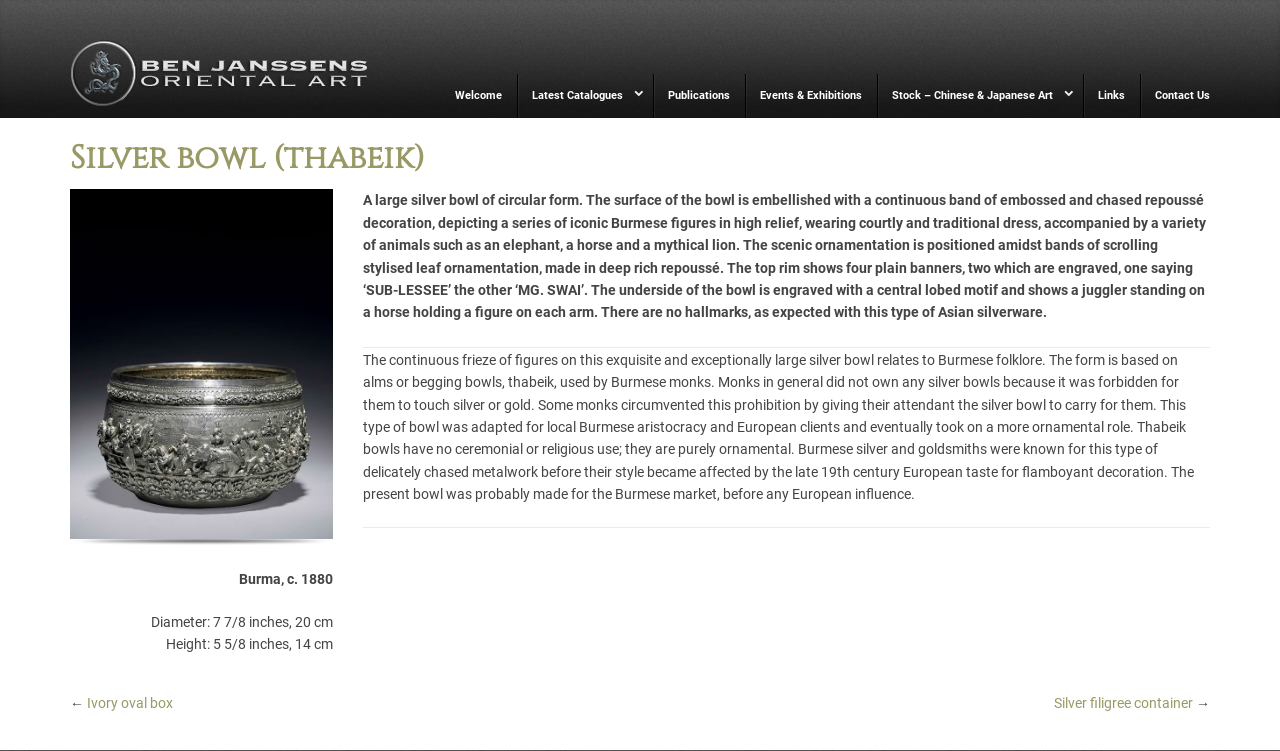Identify and provide the bounding box coordinates of the UI element described: "Latest Catalogues". The coordinates should be formatted as [left, top, right, bottom], with each number being a float between 0 and 1.

[0.404, 0.099, 0.51, 0.158]